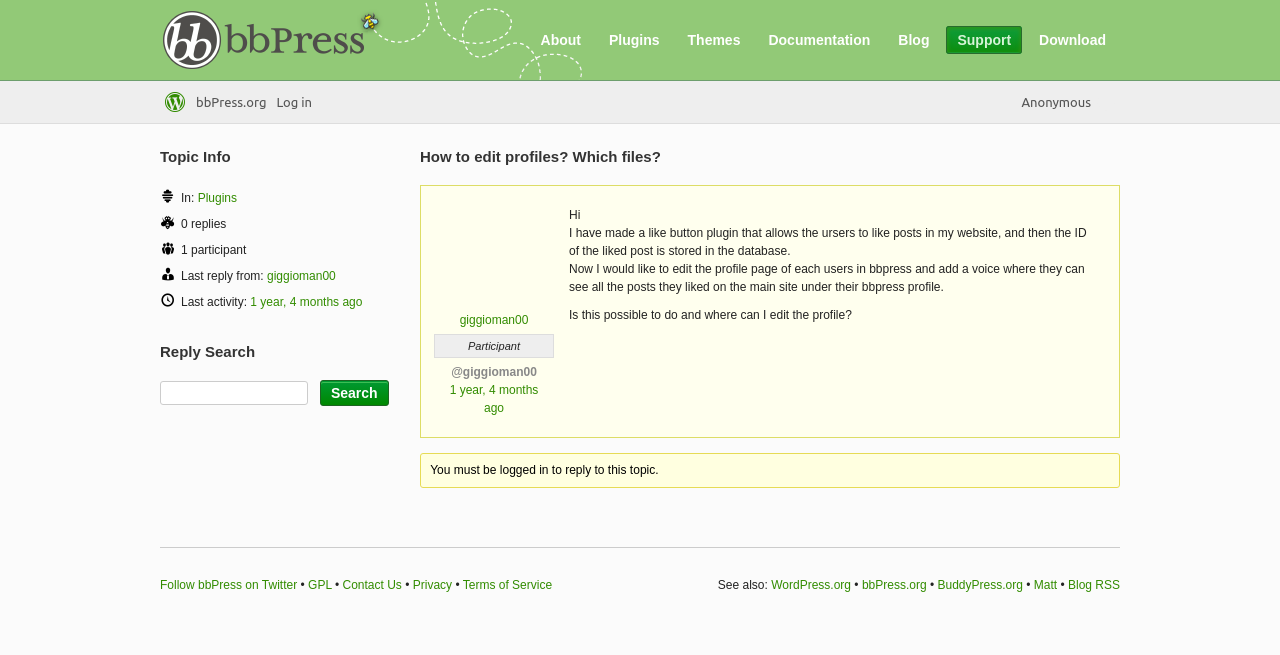Determine the bounding box coordinates of the section to be clicked to follow the instruction: "View the 'Plugins' page". The coordinates should be given as four float numbers between 0 and 1, formatted as [left, top, right, bottom].

[0.467, 0.04, 0.524, 0.082]